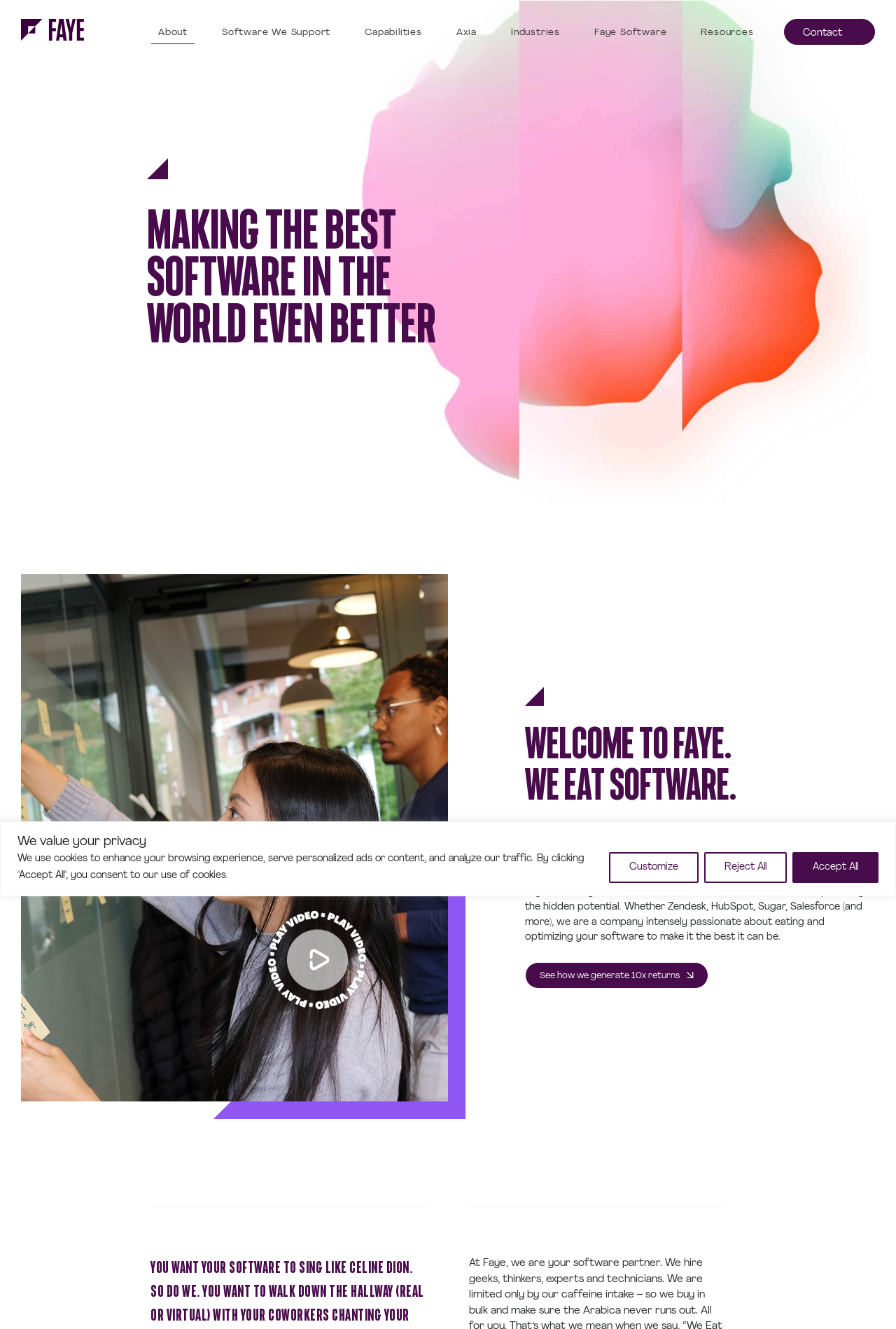Please identify the bounding box coordinates of the area I need to click to accomplish the following instruction: "Check the Terms and Conditions".

None